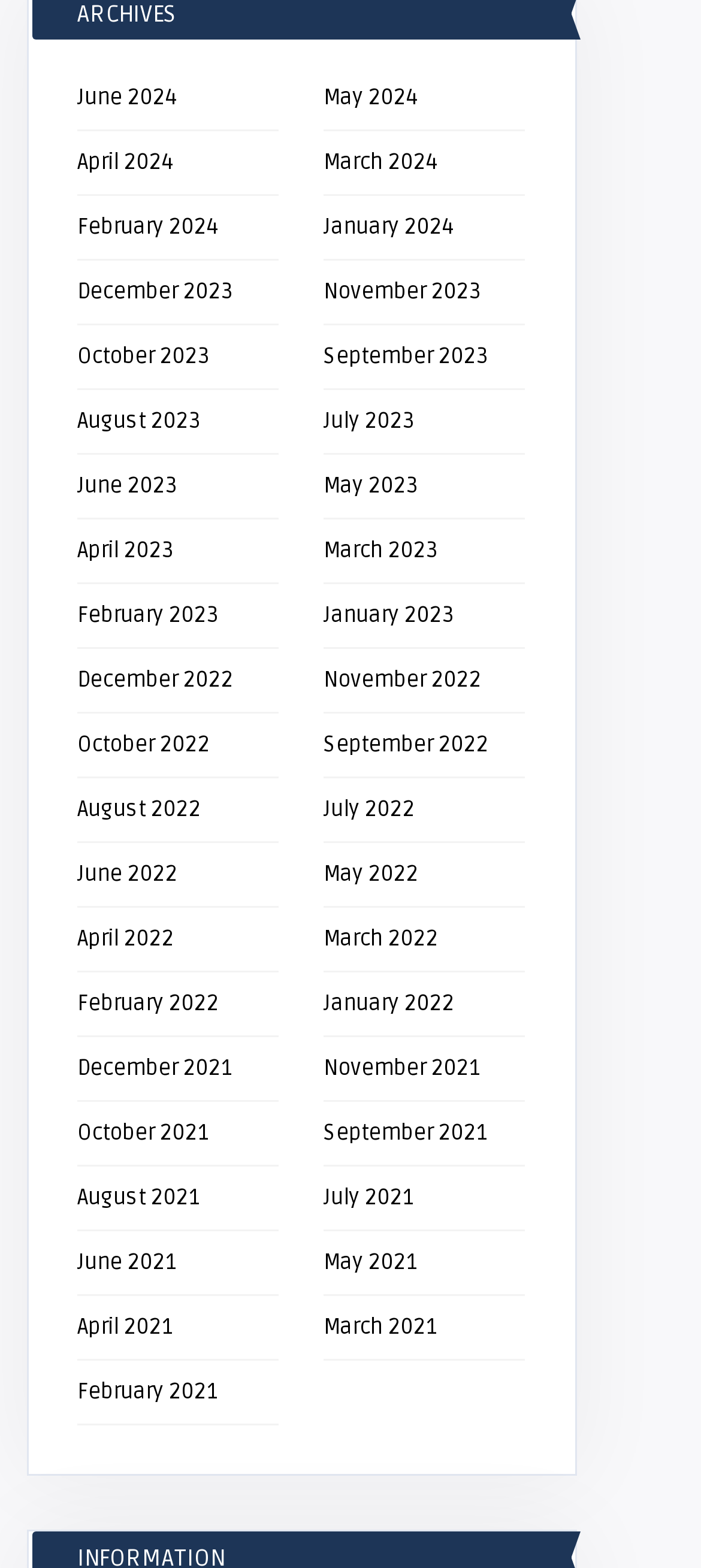Can you give a comprehensive explanation to the question given the content of the image?
What is the earliest month listed?

I examined the links on the webpage and found that the earliest month listed is 'February 2021', which is located at the bottom of the list.